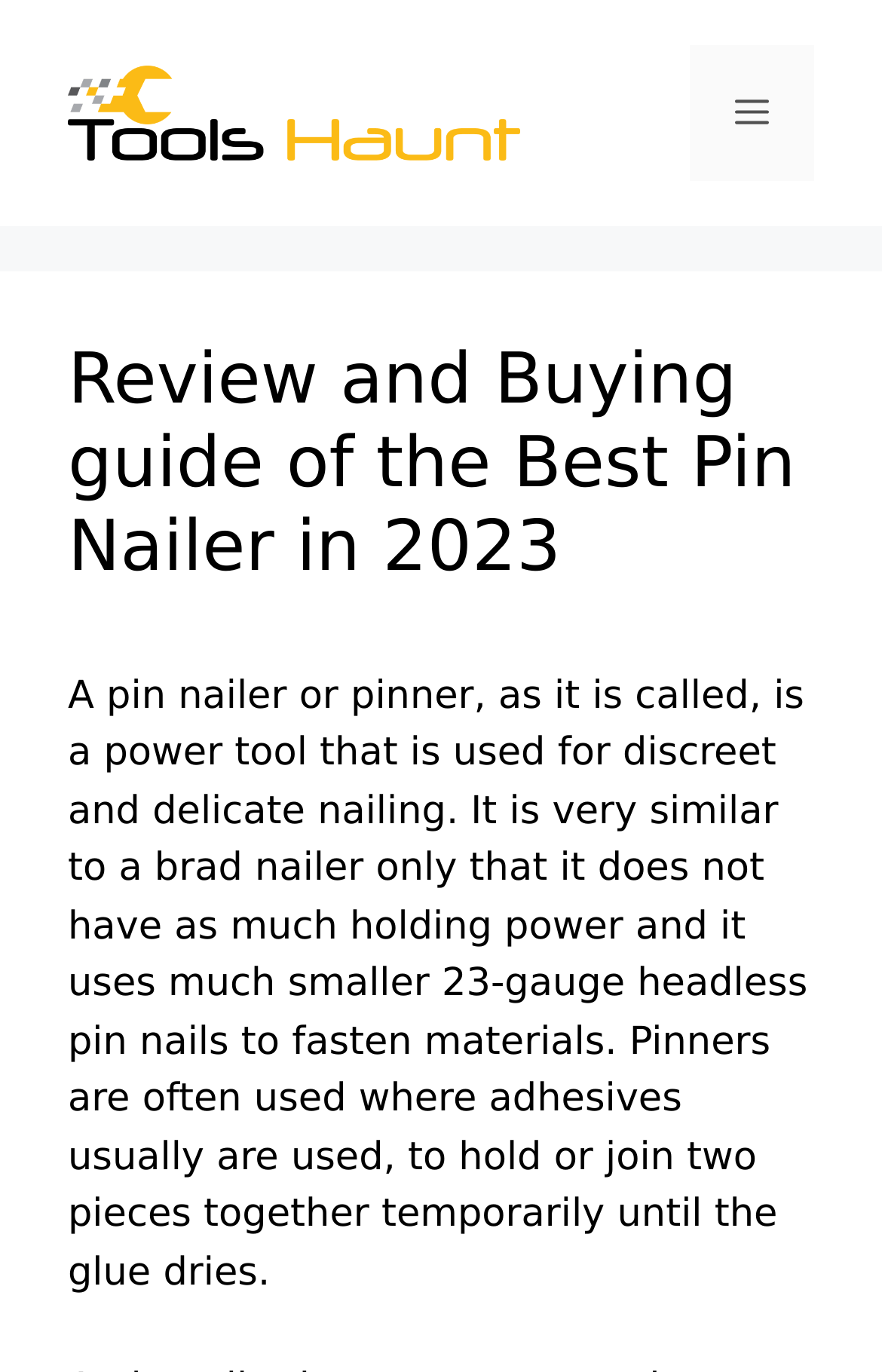Carefully examine the image and provide an in-depth answer to the question: What is a pin nailer used for?

According to the webpage, a pin nailer is a power tool used for discreet and delicate nailing, often used where adhesives are usually used, to hold or join two pieces together temporarily until the glue dries.